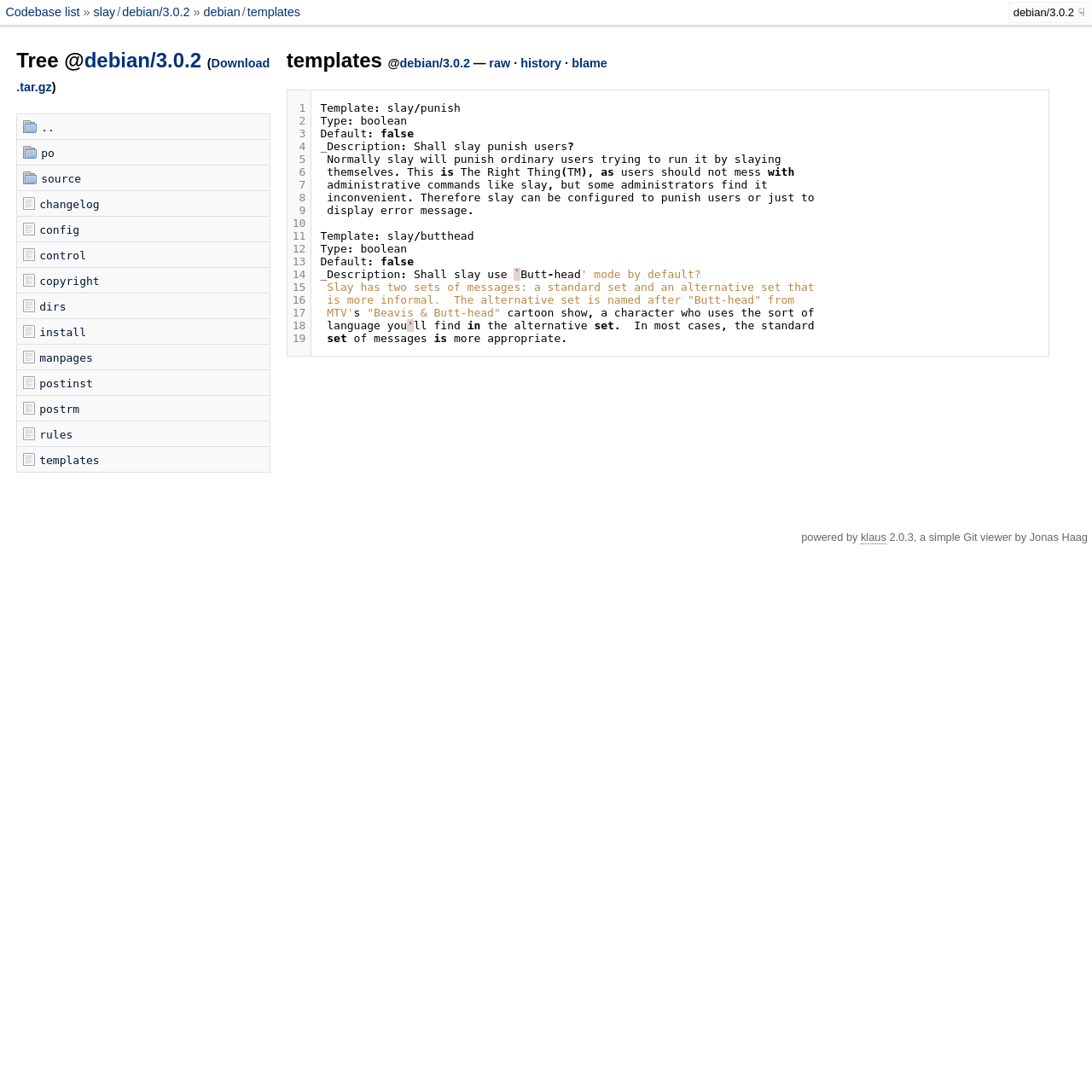Using the information shown in the image, answer the question with as much detail as possible: How many links are there in the table?

The table has 19 links, which can be found by counting the links in the gridcell with the text '1 2 3 4 5 6 7 8 9 10 11 12 13 14 15 16 17 18 19'.